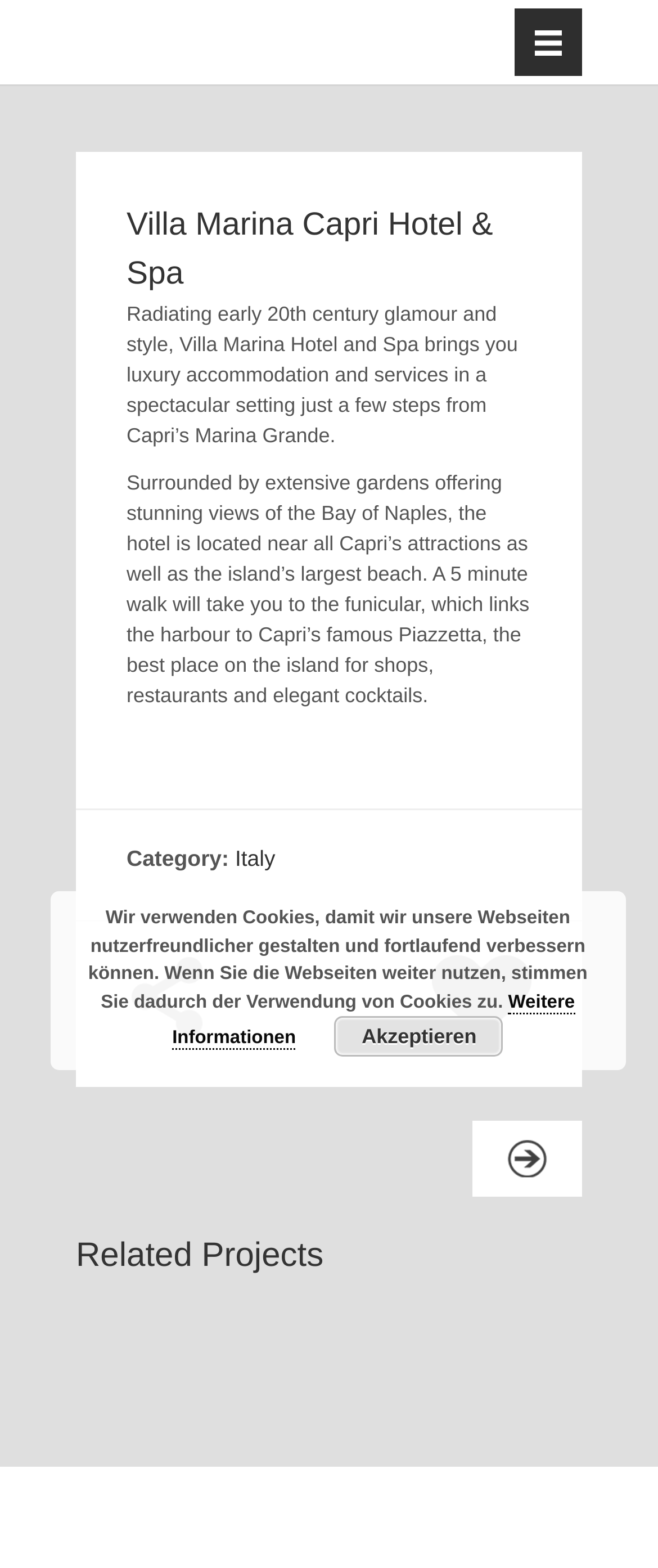Offer a meticulous description of the webpage's structure and content.

The webpage is about Villa Marina Capri Hotel & Spa, a luxury hotel located in Capri, Italy. At the top of the page, there is a button to open the menu, and a heading that displays the hotel's name. Below the heading, there is a brief description of the hotel, highlighting its luxurious accommodations and services, as well as its proximity to Capri's Marina Grande and other attractions.

Further down the page, there are three paragraphs of text that provide more information about the hotel, including its surroundings, amenities, and location. To the right of the text, there are social media links, including "Tweet" and "Share", as well as a link to "11" which may be a review or rating.

At the bottom of the page, there is a footer section that displays related projects, including Villa Marina Capri Hotel & Spa, Titanic Deluxe, and Susesi Luxury Resort. Each project has a heading, a brief description, and a link to the project's page. The projects are listed in a column, with the most relevant information displayed prominently.

Additionally, there is a cookie policy notification at the bottom of the page, which informs users that the website uses cookies to improve the user experience. The notification includes a link to "Weitere Informationen" (More Information) and a button to "Akzeptieren" (Accept) the use of cookies.